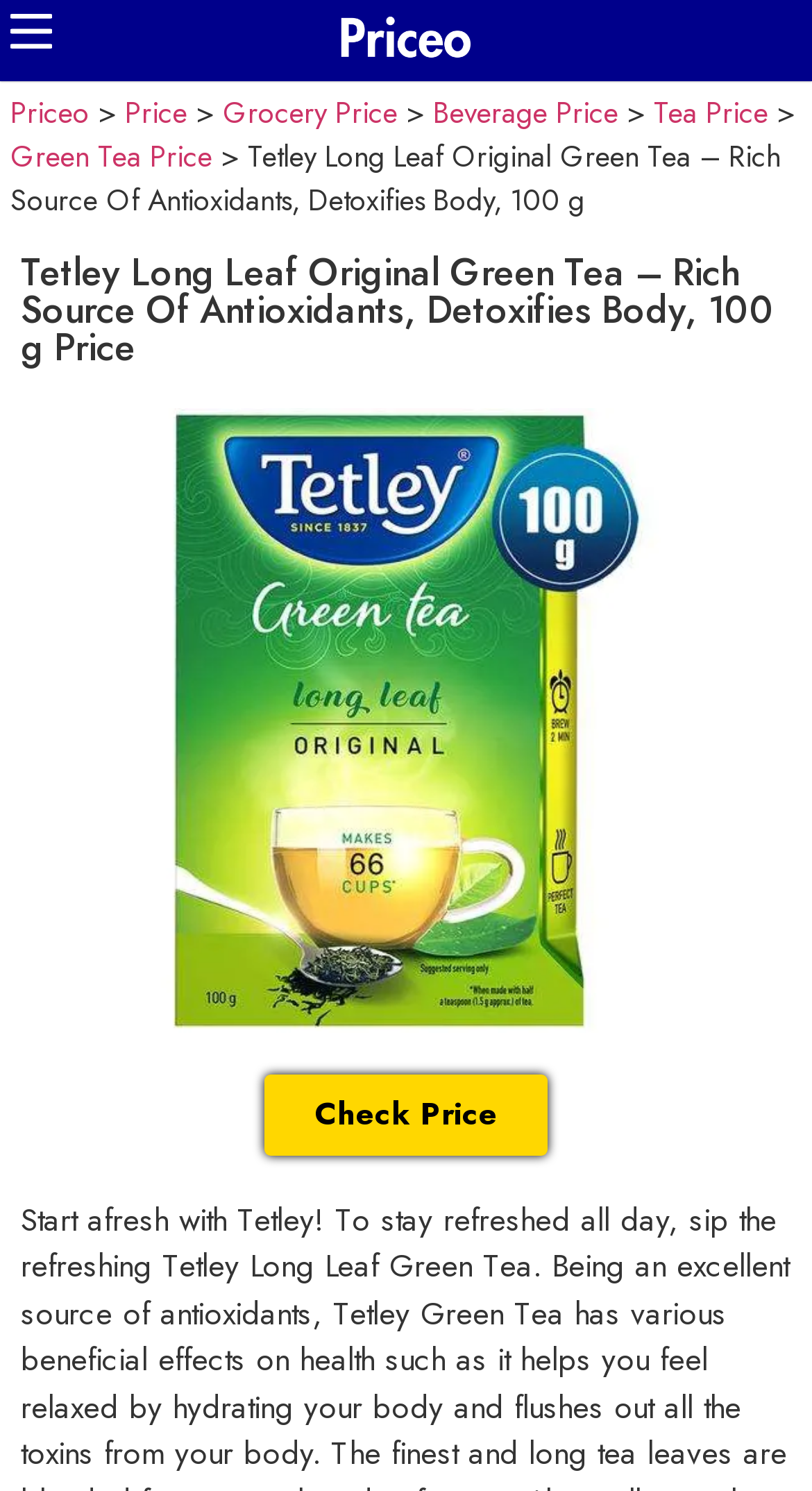What is the name of the product?
Please use the image to provide a one-word or short phrase answer.

Tetley Long Leaf Original Green Tea